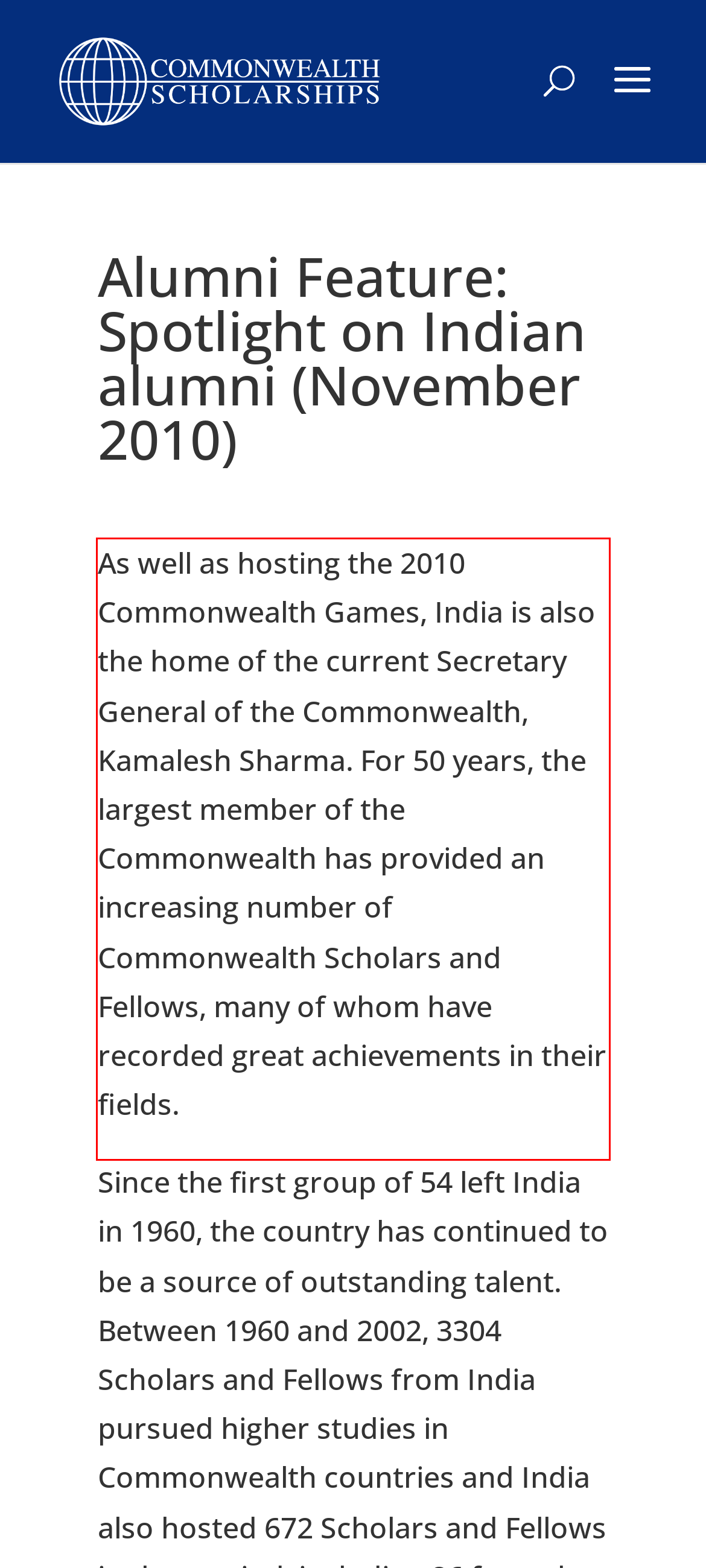Please examine the screenshot of the webpage and read the text present within the red rectangle bounding box.

As well as hosting the 2010 Commonwealth Games, India is also the home of the current Secretary General of the Commonwealth, Kamalesh Sharma. For 50 years, the largest member of the Commonwealth has provided an increasing number of Commonwealth Scholars and Fellows, many of whom have recorded great achievements in their fields.